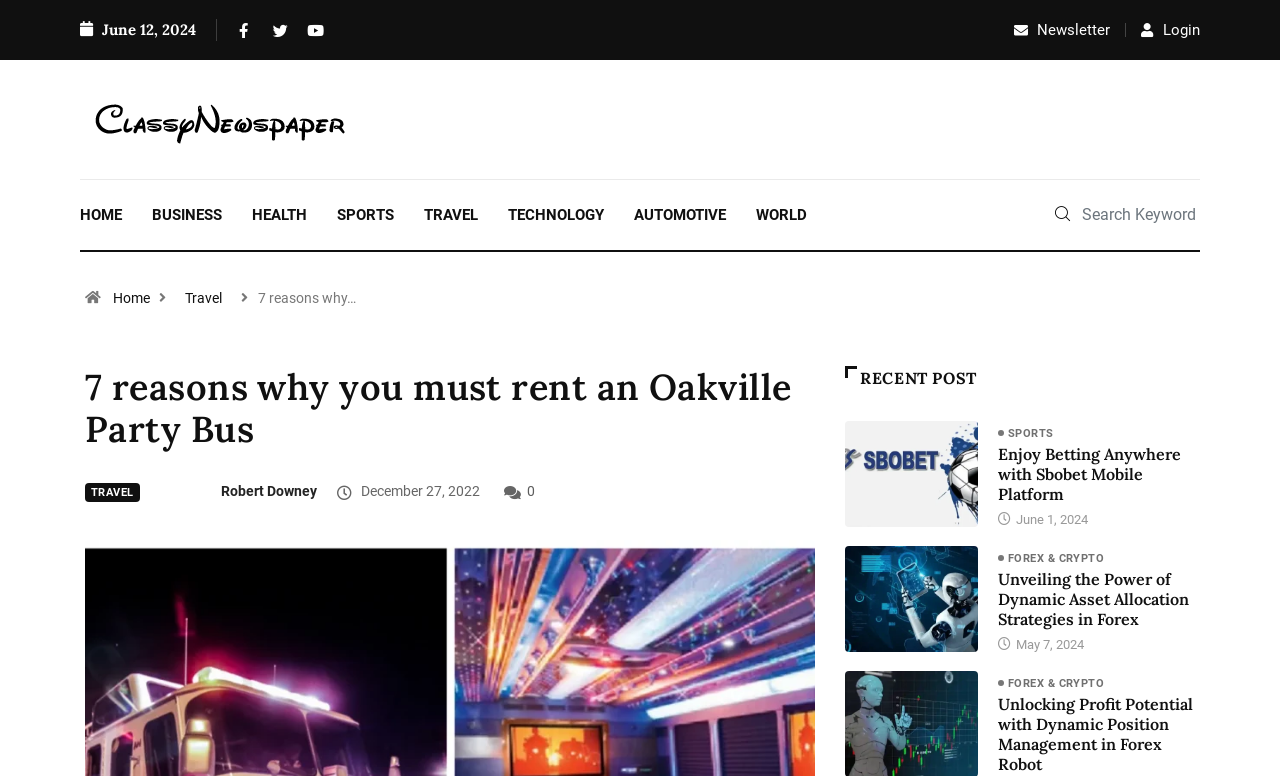Describe the entire webpage, focusing on both content and design.

This webpage appears to be a news article page from ClassyNewspaper. At the top left, there is a date "June 12, 2024" and a row of social media links, including Facebook, Twitter, and Youtube. To the right of these links, there is a newsletter link and a login link. Below these elements, there is a logo of ClassyNewspaper, which is also a link.

The main navigation menu is located below the logo, with links to different sections such as HOME, BUSINESS, HEALTH, SPORTS, TRAVEL, TECHNOLOGY, AUTOMOTIVE, and WORLD. On the right side of the navigation menu, there is a search box with a search button.

The main content of the page is divided into two sections. On the left, there is a featured article with the title "7 reasons why you must rent an Oakville Party Bus" and a link to the TRAVEL section. Below the title, there is a link to the author "Robert Downey" and a date "December 27, 2022". There is also a link with the text "0".

On the right side, there is a section titled "RECENT POST" with a list of recent news articles. Each article has a title, a link to the article, and a date. The articles are categorized by section, with links to SPORTS, FOREX & CRYPTO, and other sections.